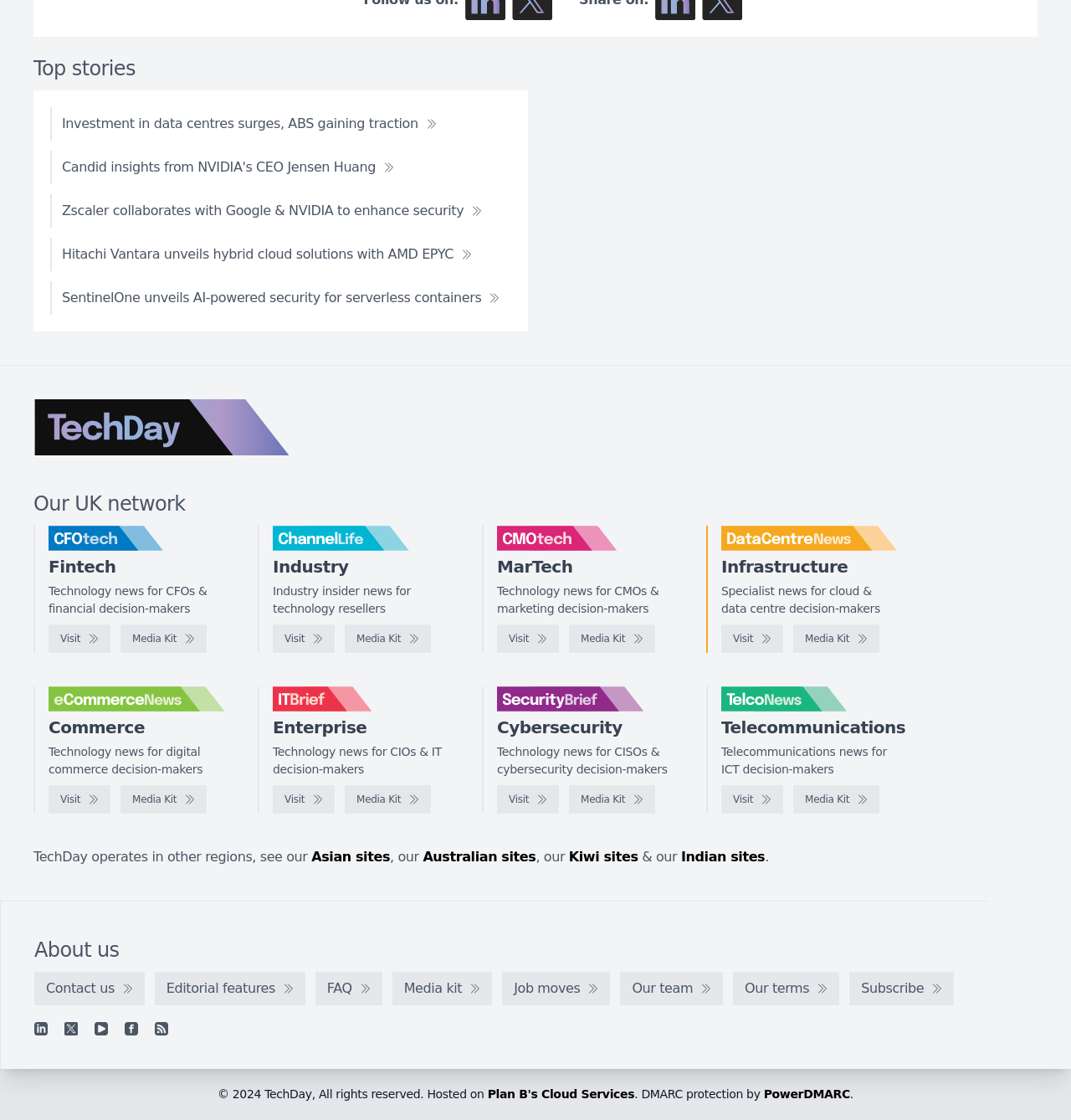Identify the bounding box coordinates of the region I need to click to complete this instruction: "Click on the 'Investment in data centres surges, ABS gaining traction' news link".

[0.047, 0.096, 0.419, 0.126]